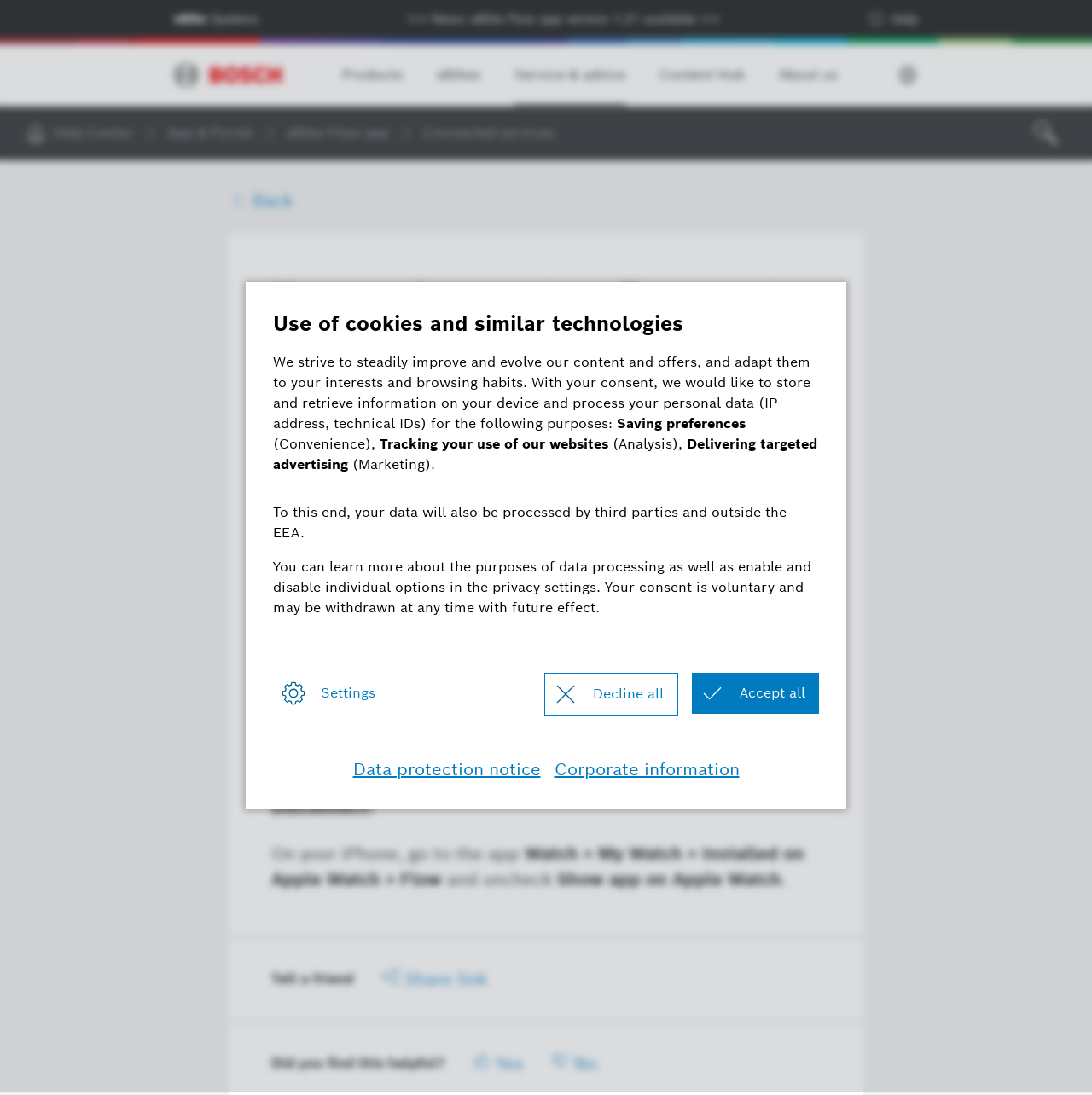Determine the bounding box coordinates of the region that needs to be clicked to achieve the task: "Select 'Change language'".

[0.822, 0.059, 0.841, 0.078]